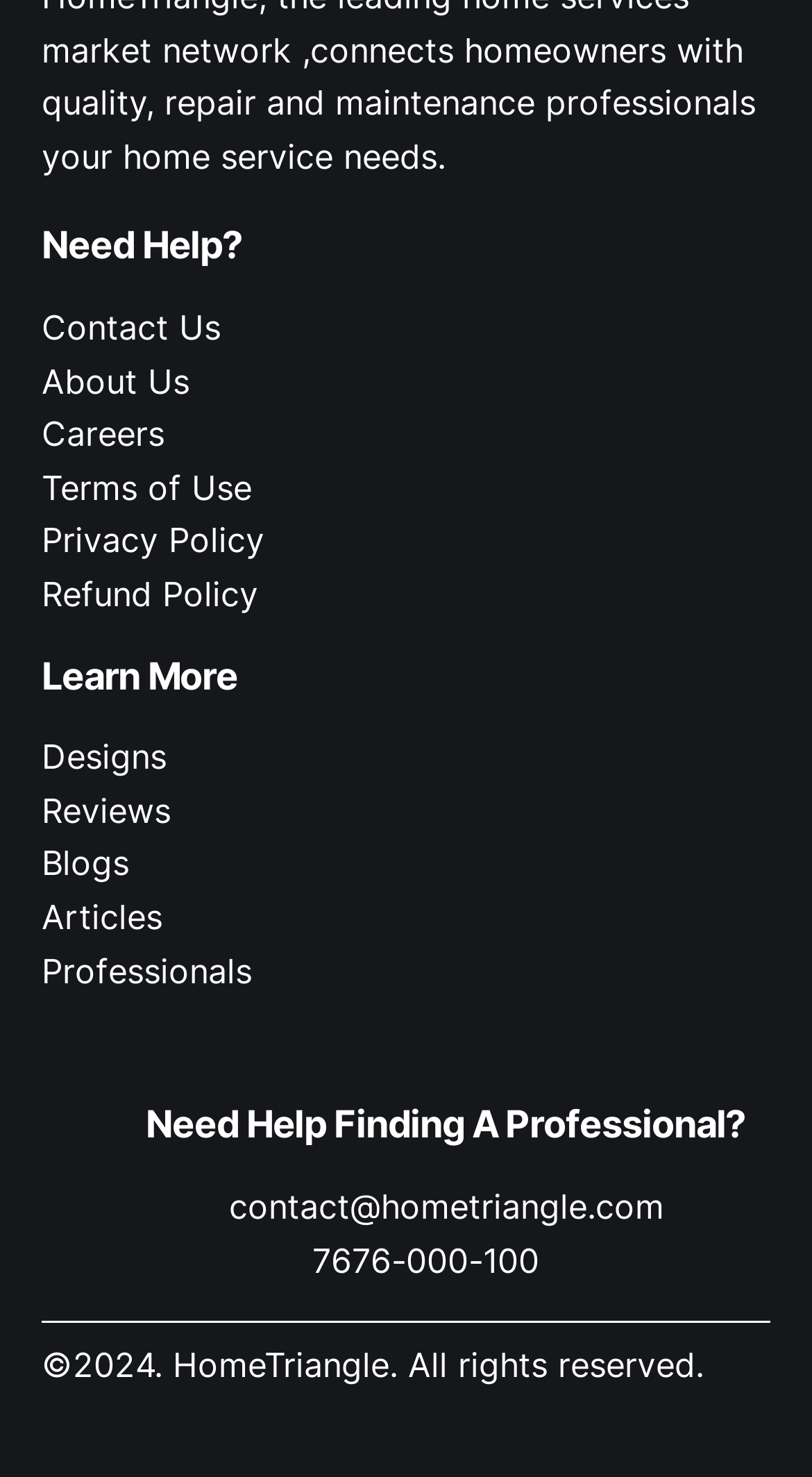How can I contact the website administrators?
Refer to the image and provide a thorough answer to the question.

The webpage has a 'Contact Us' link at the top, which suggests that users can click on it to get in touch with the website administrators. Additionally, there is a static text element at the bottom of the webpage that provides an email address and phone number for contact purposes.